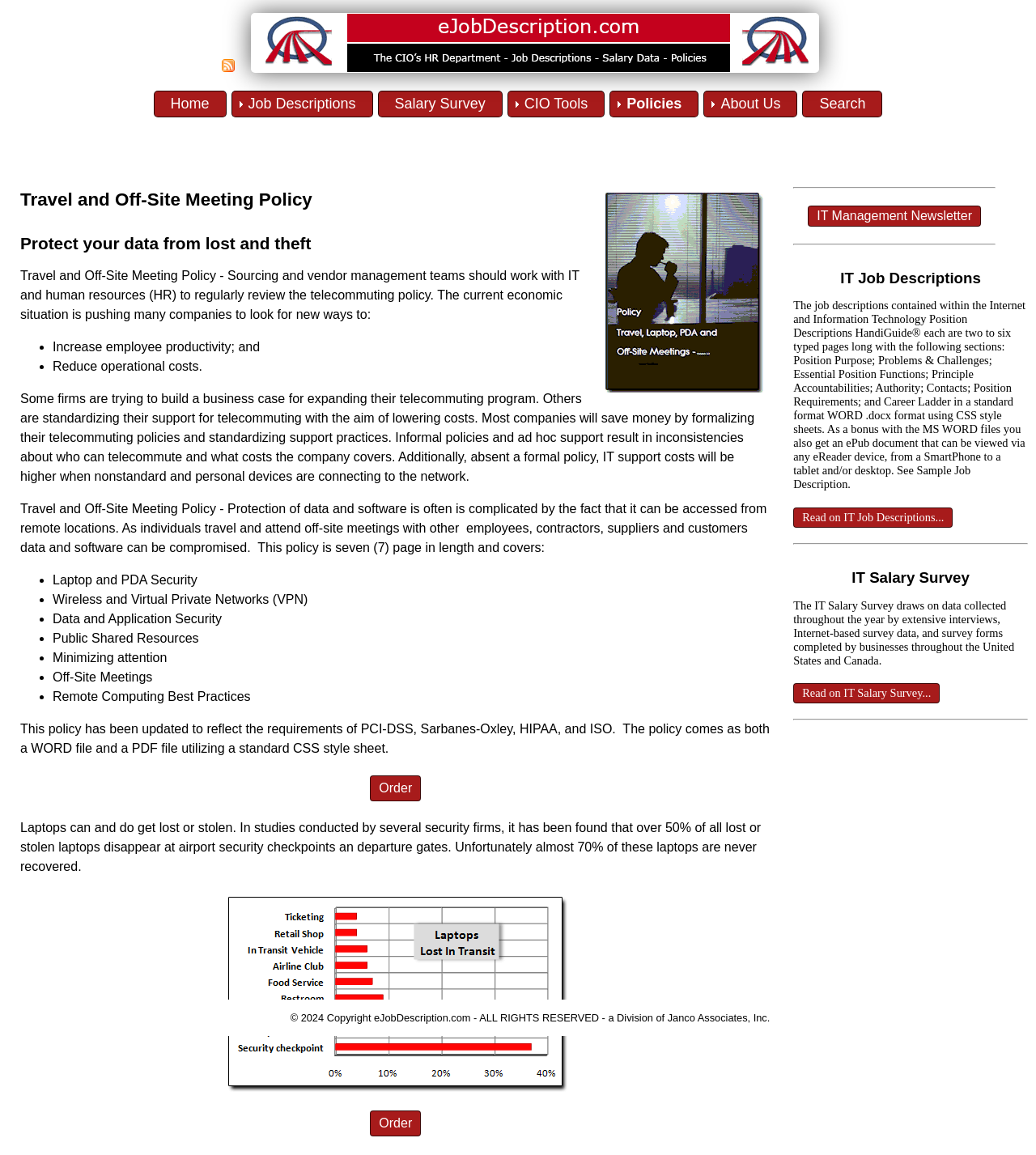Identify the bounding box coordinates for the UI element described as: "Read on IT Salary Survey...".

[0.766, 0.591, 0.907, 0.609]